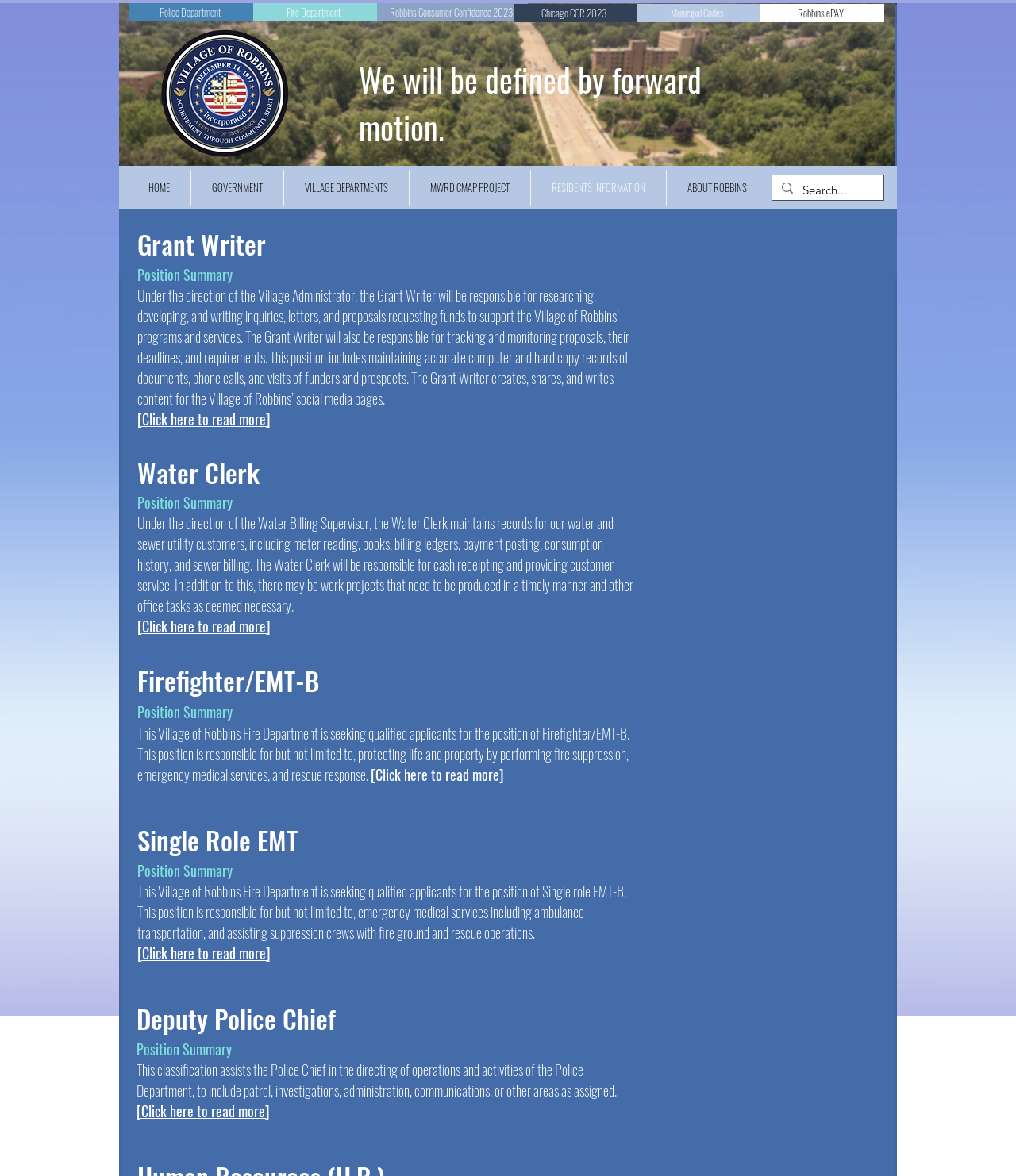Using the element description provided, determine the bounding box coordinates in the format (top-left x, top-left y, bottom-right x, bottom-right y). Ensure that all values are floating point numbers between 0 and 1. Element description: Learn More

None